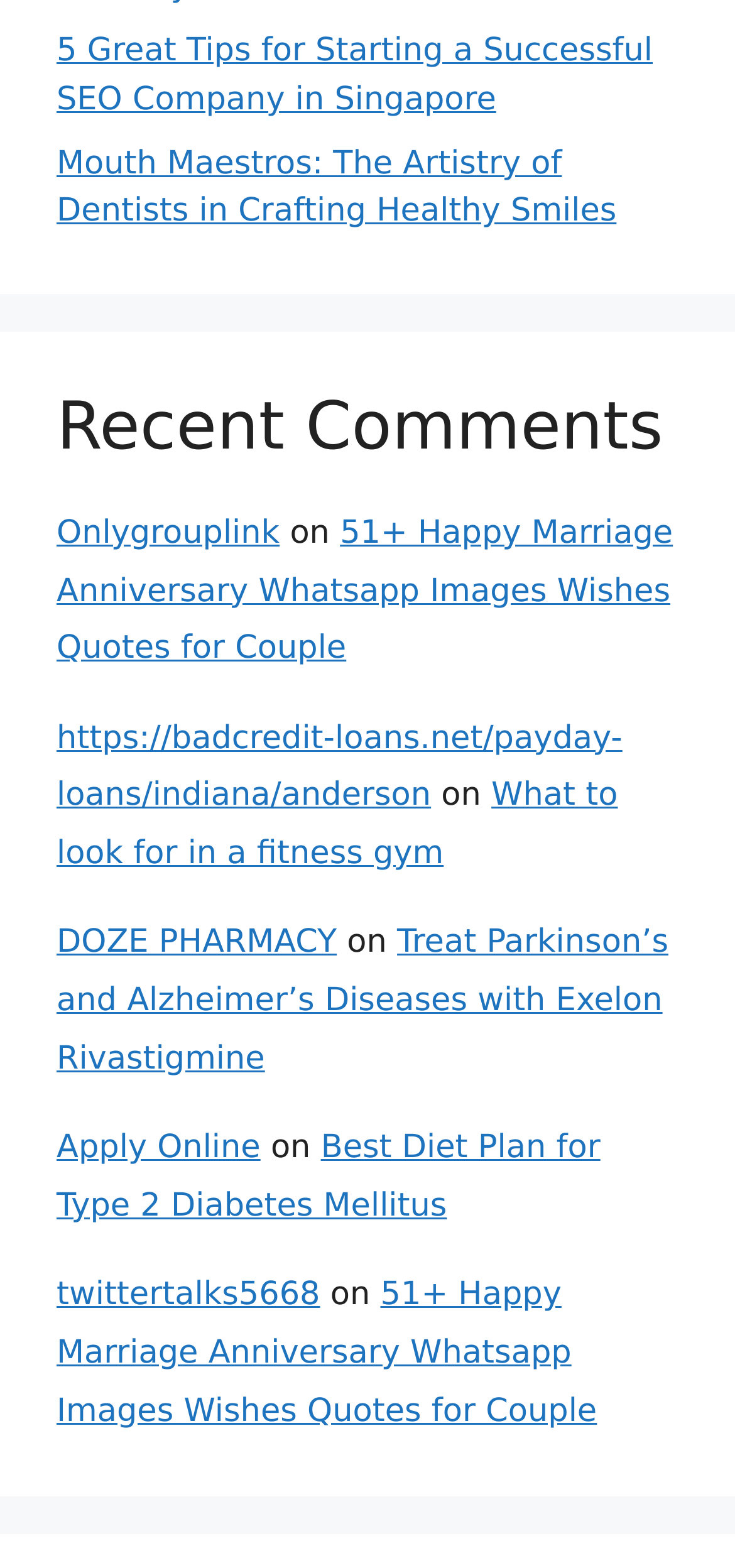Highlight the bounding box coordinates of the element you need to click to perform the following instruction: "Visit the webpage about happy marriage anniversary wishes."

[0.077, 0.328, 0.916, 0.426]